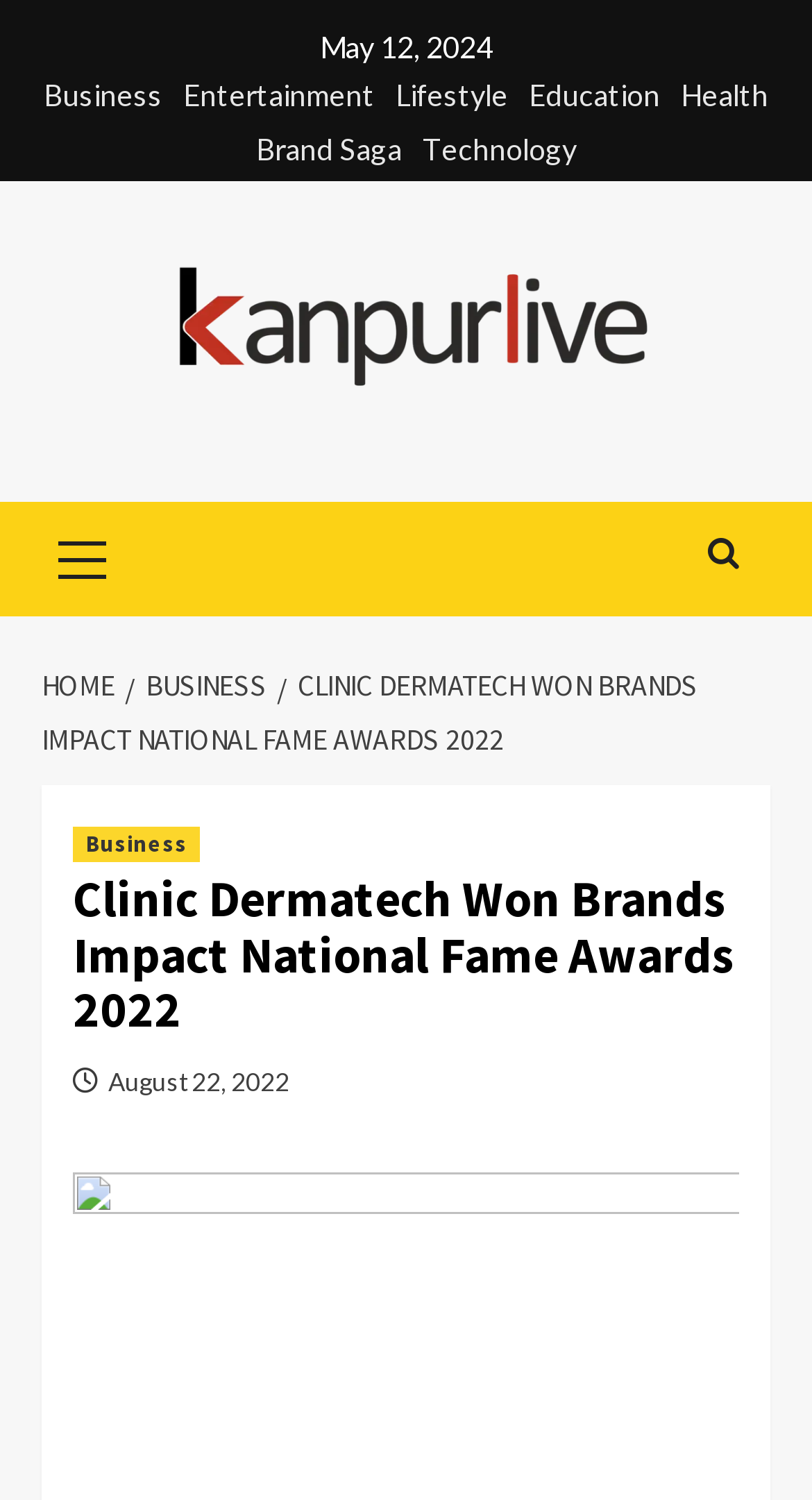What is the current section of the webpage?
Please provide a comprehensive answer based on the details in the screenshot.

I looked at the breadcrumbs navigation element and saw that the current section is 'Business', which is indicated by the link '/ BUSINESS'.